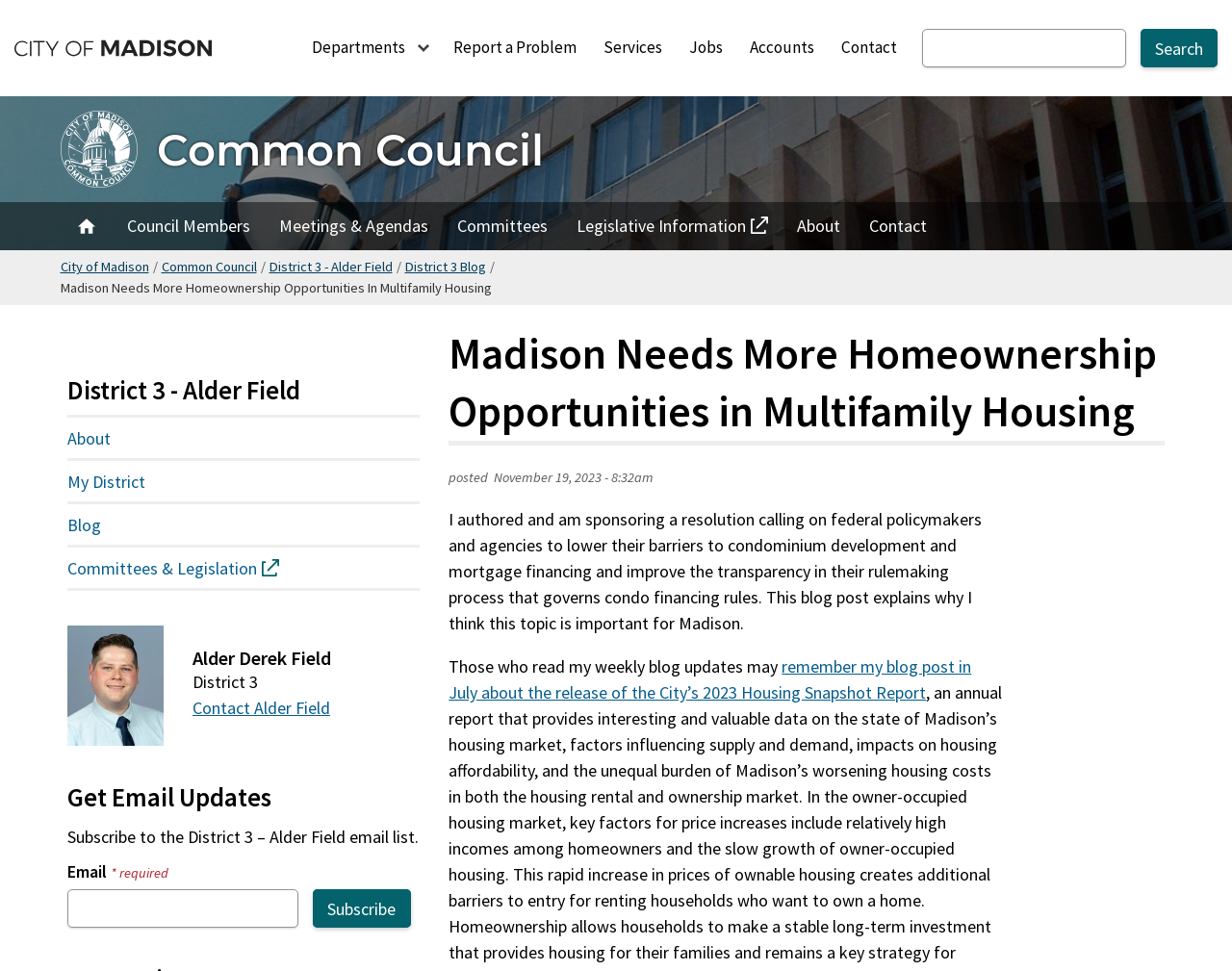Give an in-depth explanation of the webpage layout and content.

This webpage is about Alder Derek Field's blog post on the City of Madison's website. At the top, there is a navigation menu with links to various city departments and services. Below that, there is a search bar and a button to submit a search query.

The main content of the page is divided into two sections. On the left, there is a sidebar with links to the Common Council, Council Members, Meetings & Agendas, Committees, and Legislative Information. There is also a breadcrumb trail showing the current page's location within the website.

On the right, there is a blog post titled "Madison Needs More Homeownership Opportunities in Multifamily Housing." The post is written by Alder Derek Field and explains why he thinks this topic is important for Madison. The post includes a brief introduction, followed by a longer text discussing the issue. There are also links to related content, such as a previous blog post about the City's 2023 Housing Snapshot Report.

Below the blog post, there is a section with information about Alder Derek Field, including a photo, a heading with his name, and links to his contact information and email updates. There is also a form to subscribe to his email list, with a required email field and a subscribe button.

Throughout the page, there are various images, including the City of Madison's logo, a photo of the City-County Building, and a photo of Alder Derek Field.